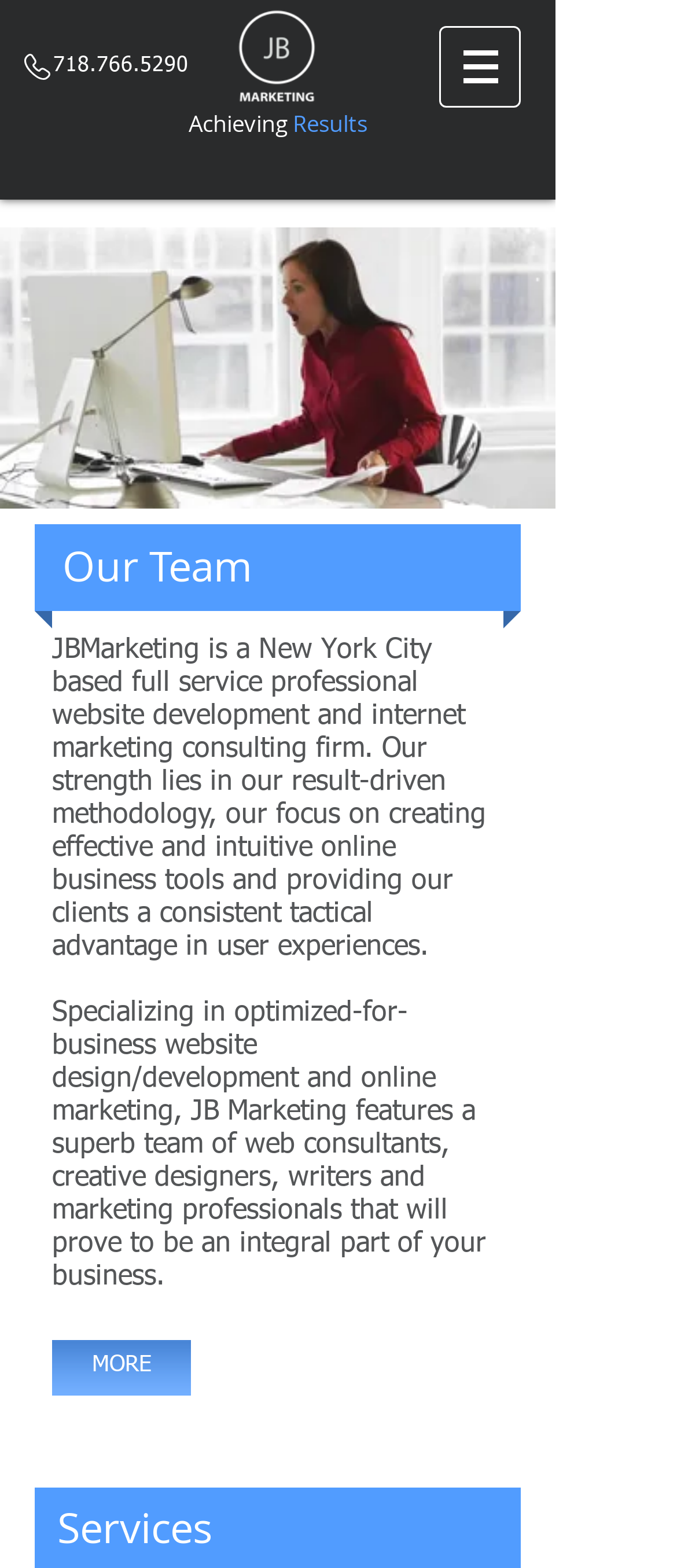Use a single word or phrase to answer the question:
How many sections are there in the navigation menu?

1